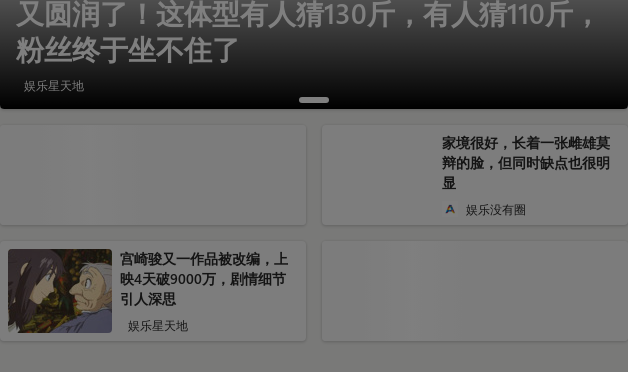Explain the image thoroughly, mentioning every notable detail.

The image showcases a bold and intriguing headline that reads, "又圆润了！这体型有人猜130斤，有人猜110斤，粉丝终于坐不住了," translating to "It's round again! Some guess this figure is 130 jin, while others guess 110 jin, and fans can no longer sit still." This headline is situated at the top of a webpage and is likely part of a trending story or gossip piece in the entertainment industry. 

The background appears to feature a dark overlay, enhancing the prominence of the text, which suggests a playful yet controversial topic that has captured public interest. Below the headline, there are additional snippets hinting at related content, indicating a mix of discussions surrounding celebrity body image and public speculation. This layout effectively draws readers' attention, encouraging engagement with the content underneath.